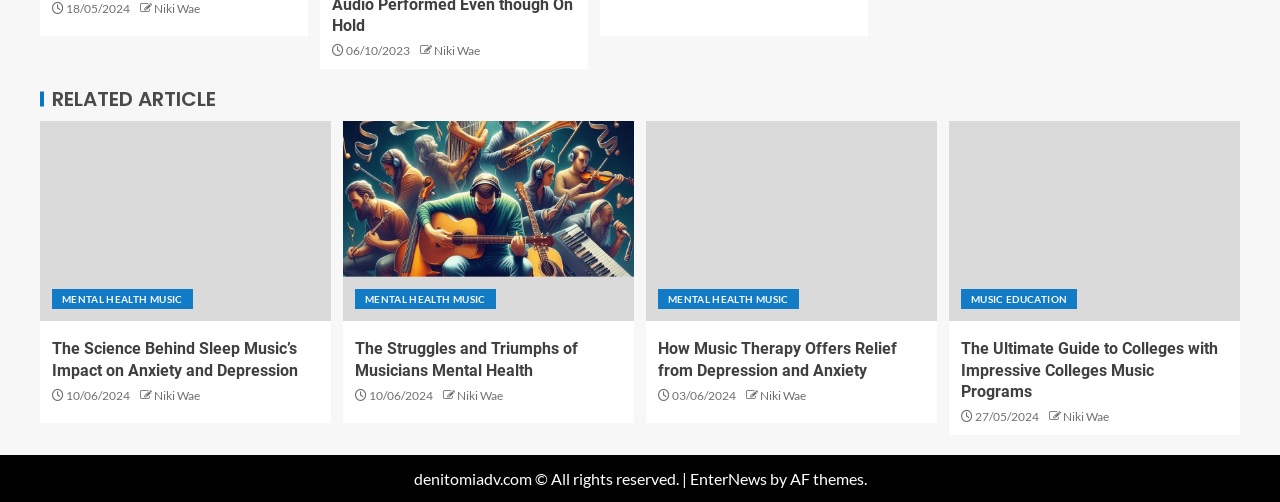What is the category of the article 'The Science Behind Sleep Music’s Impact on Anxiety and Depression'?
Using the image as a reference, answer with just one word or a short phrase.

MENTAL HEALTH MUSIC